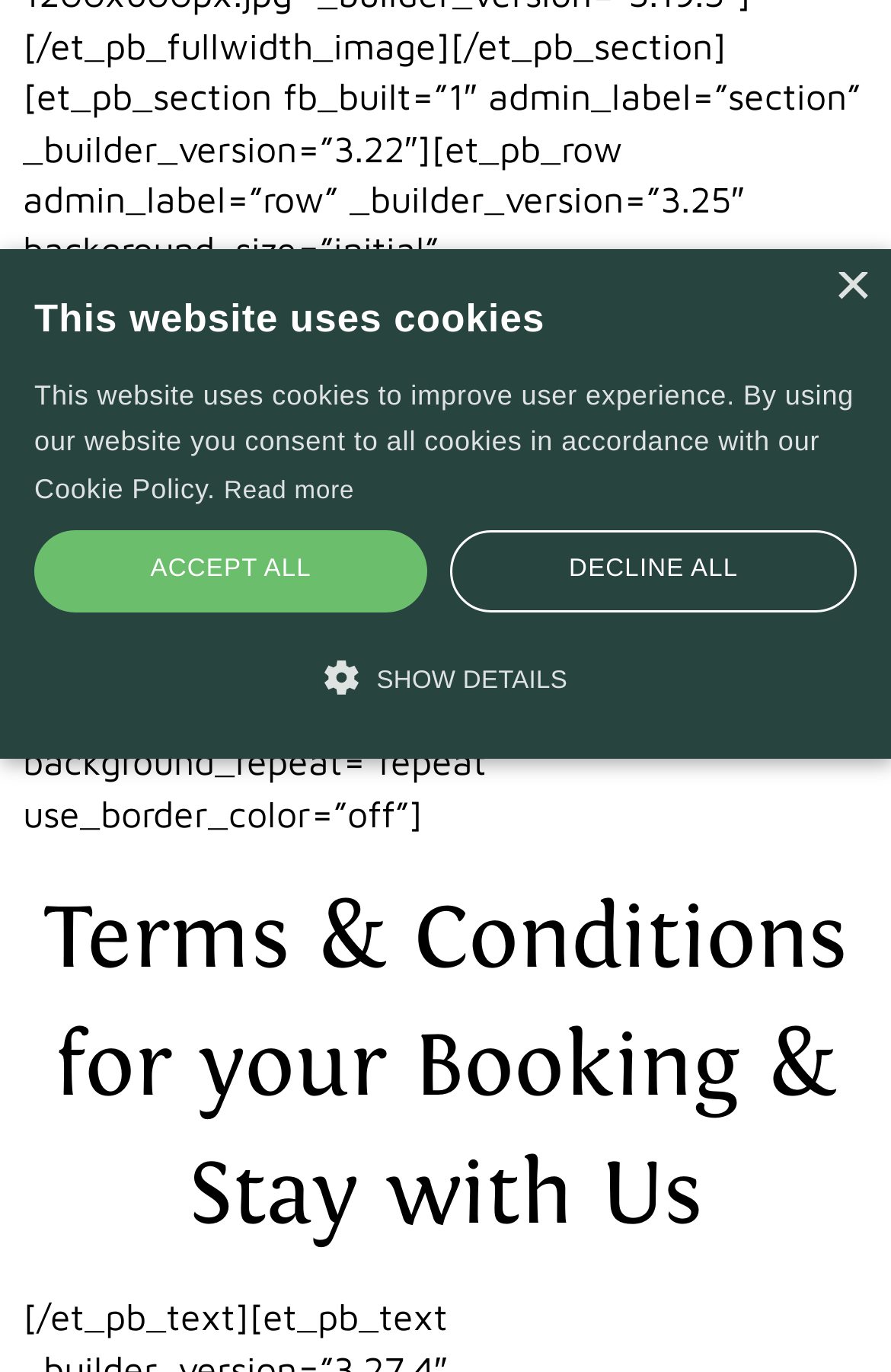Extract the bounding box of the UI element described as: "parent_node: STRICTLY NECESSARY".

[0.01, 0.518, 0.113, 0.585]